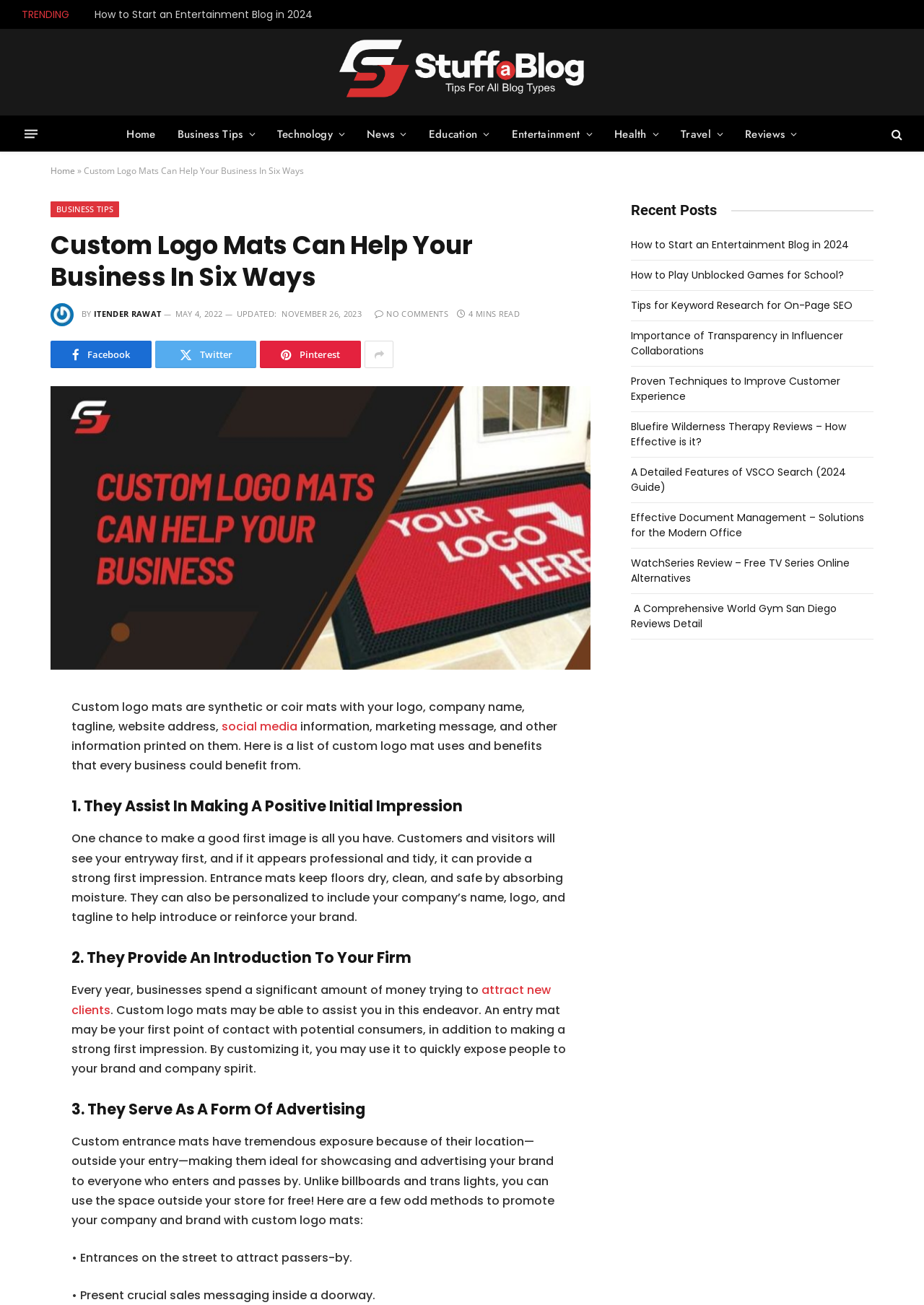Could you indicate the bounding box coordinates of the region to click in order to complete this instruction: "Open Facebook".

None